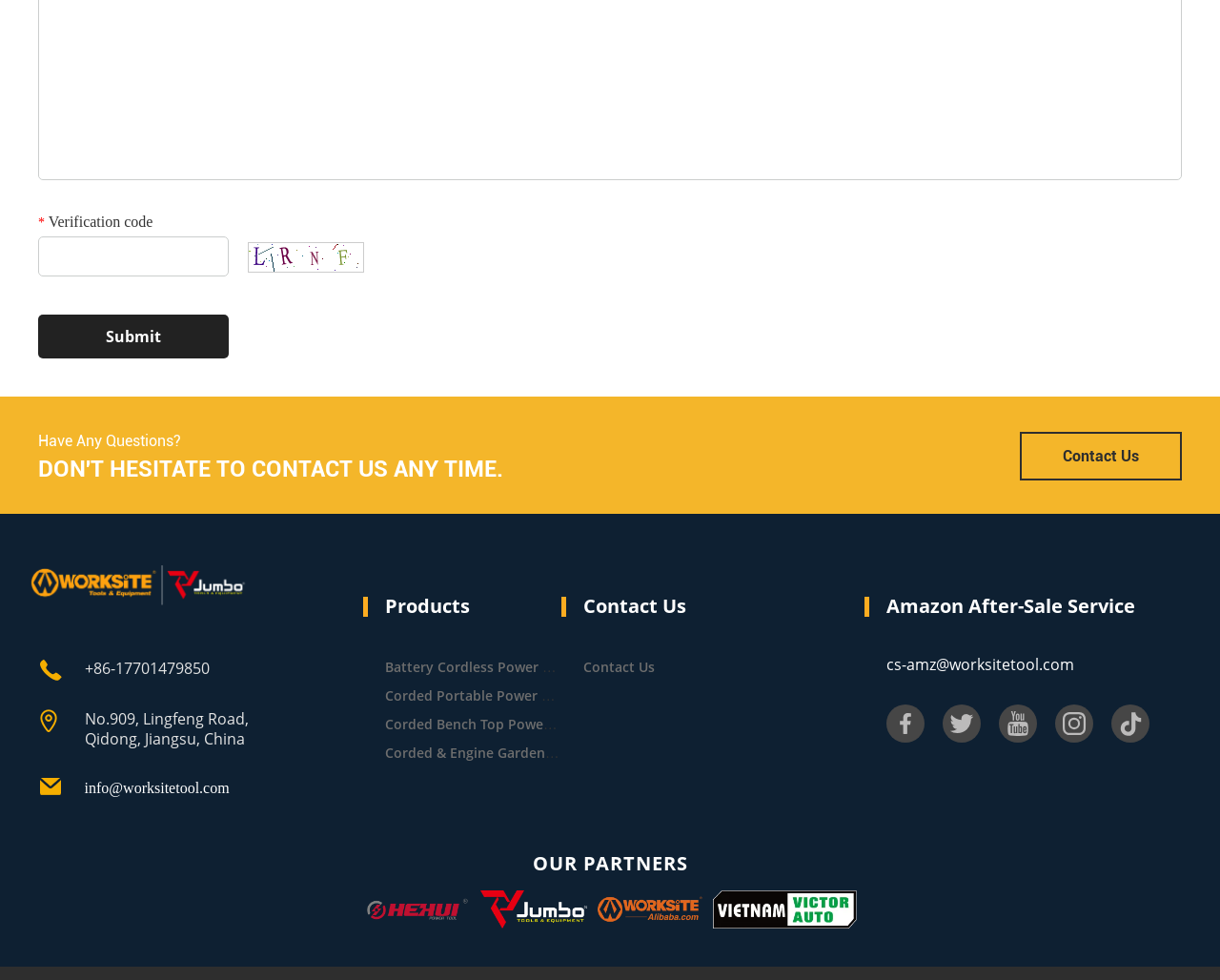Locate the bounding box coordinates of the element I should click to achieve the following instruction: "Enter verification code".

[0.031, 0.242, 0.187, 0.282]